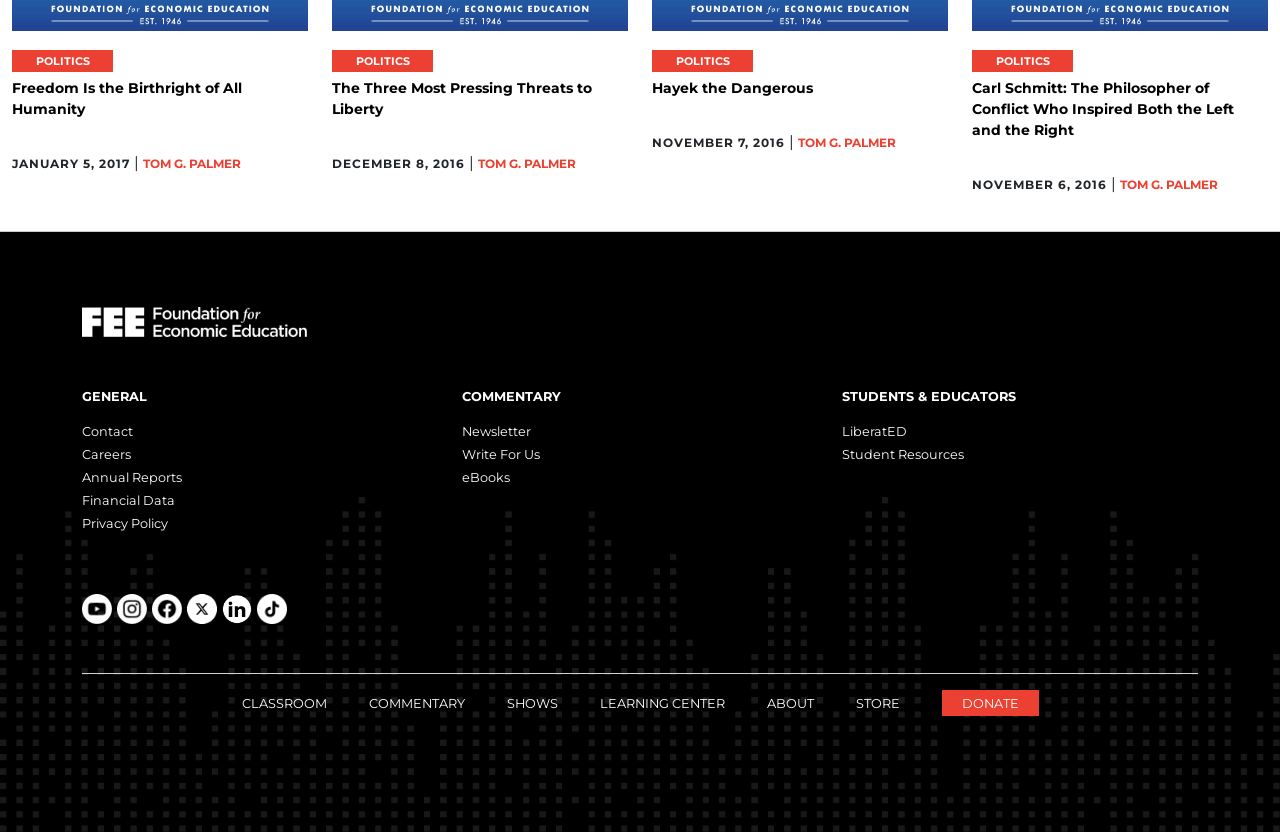Determine the coordinates of the bounding box for the clickable area needed to execute this instruction: "Explore the 'COMMENTARY' section".

[0.361, 0.467, 0.438, 0.485]